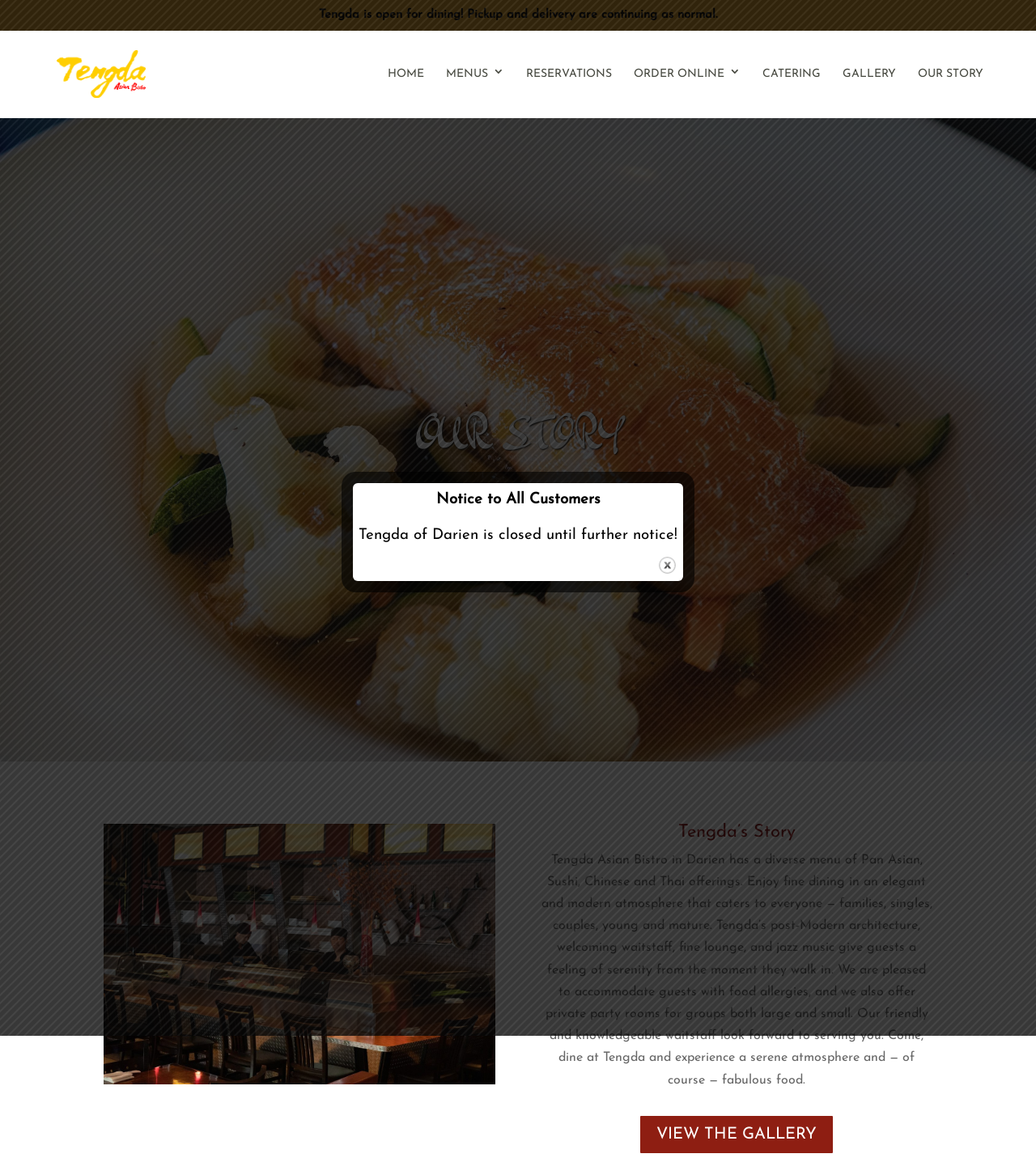Using the provided element description: "Our Story", identify the bounding box coordinates. The coordinates should be four floats between 0 and 1 in the order [left, top, right, bottom].

[0.886, 0.059, 0.949, 0.102]